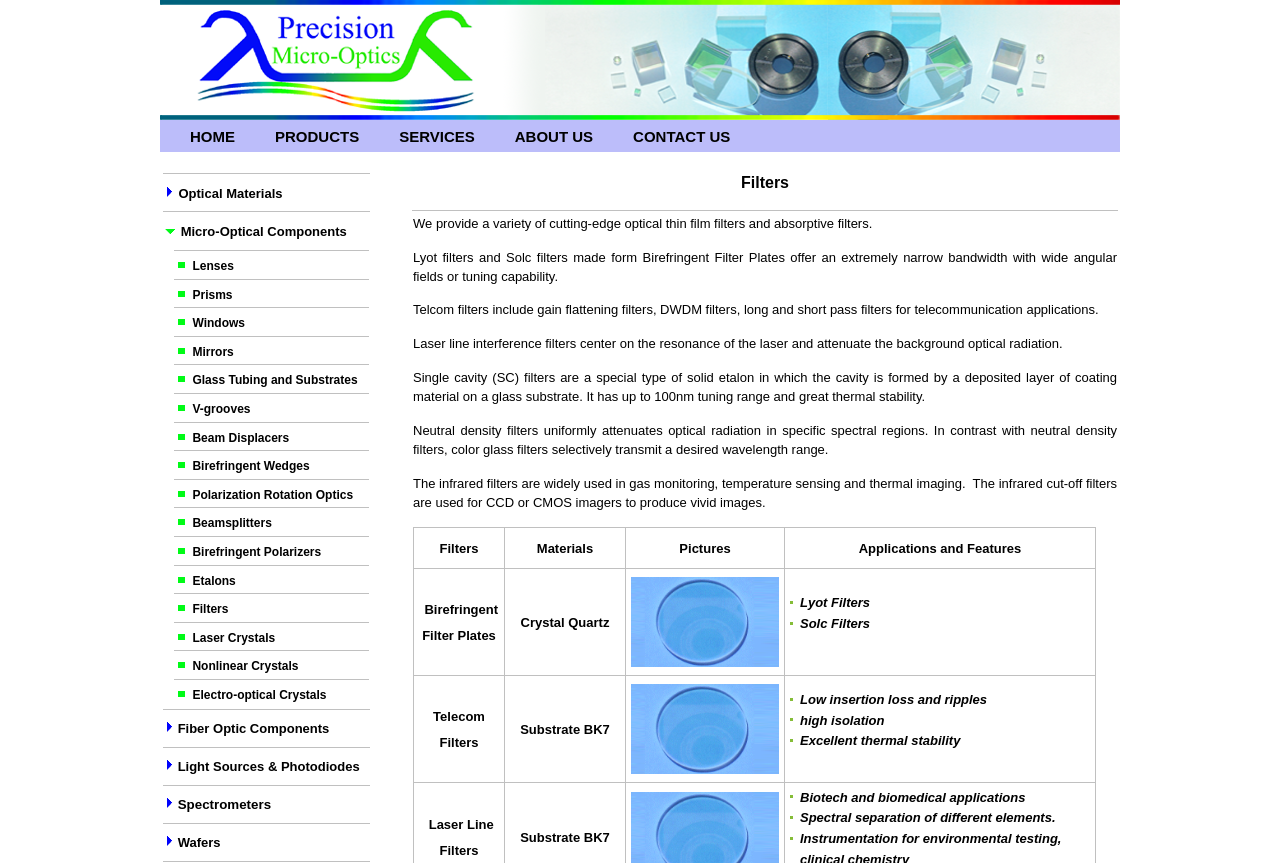Using the elements shown in the image, answer the question comprehensively: What is the main category of products?

Based on the webpage structure, the main category of products is listed in the gridcell 'Optical Materials' which is a required field, indicating its importance.